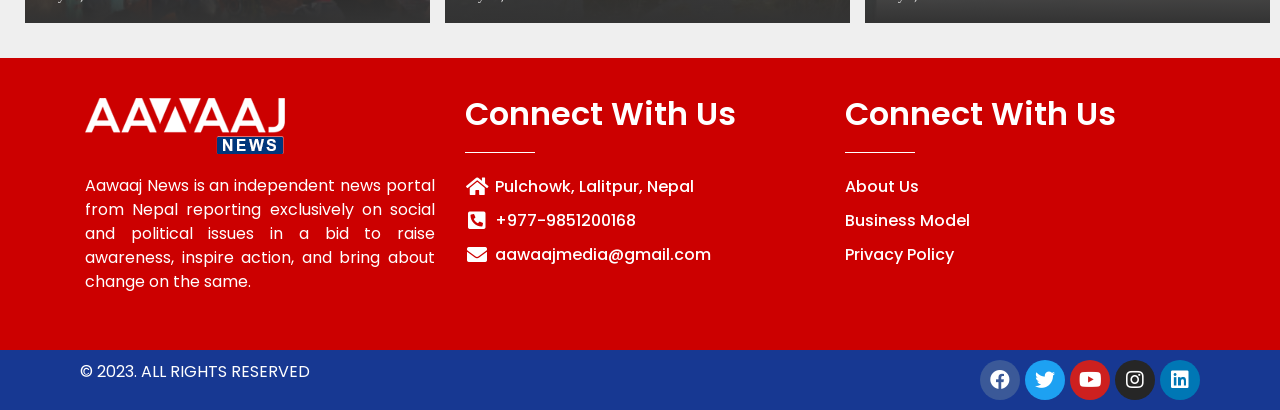Answer the question below with a single word or a brief phrase: 
What is the email address of Aawaaj News?

aawaajmedia@gmail.com